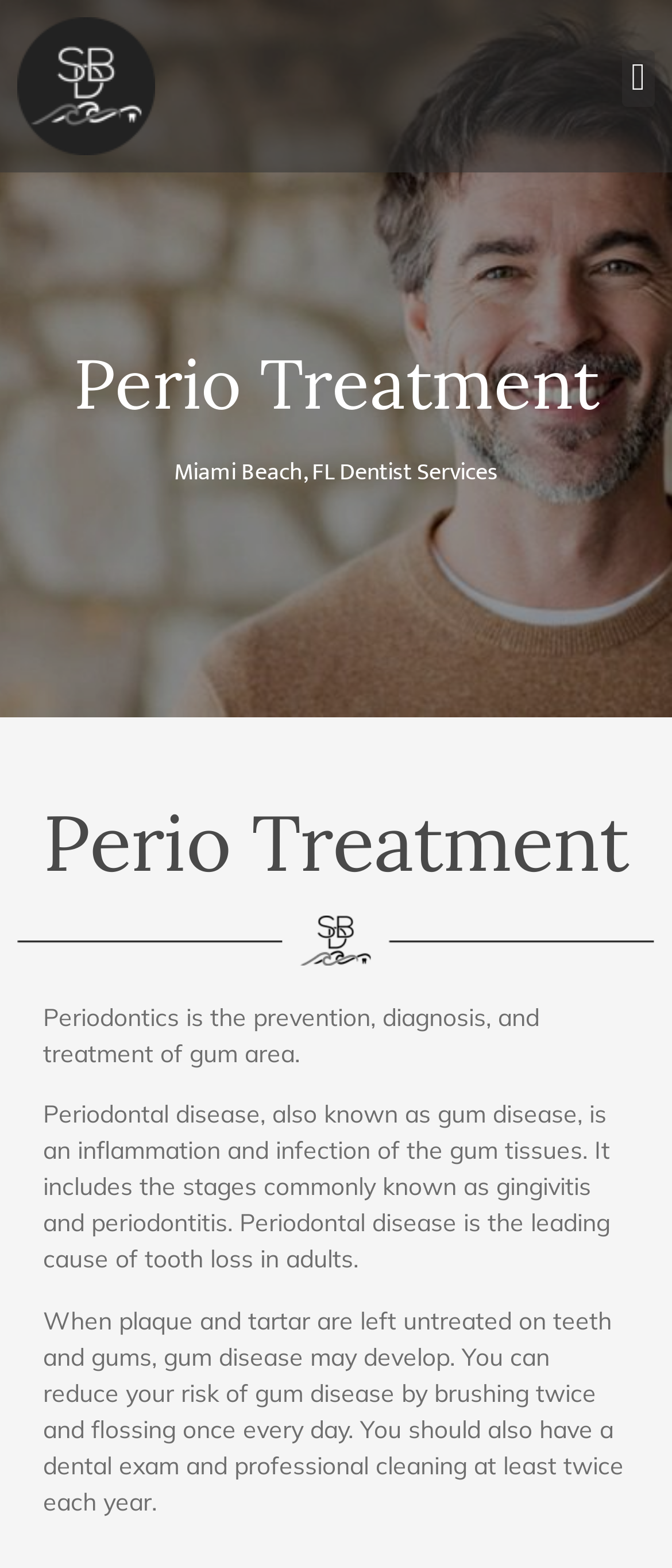Please provide a one-word or short phrase answer to the question:
What is the image at the top of the page?

cropped-SBD.png